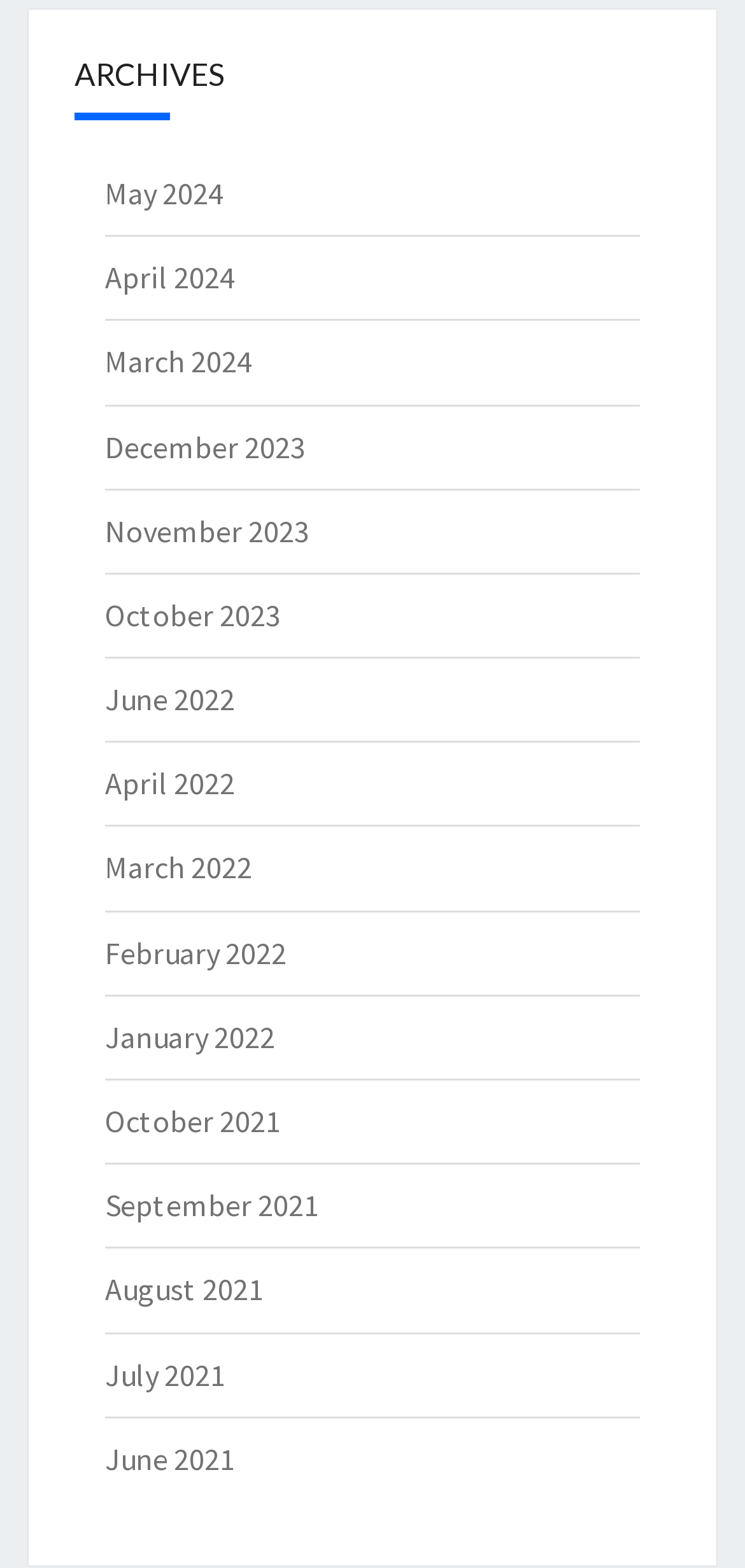Could you determine the bounding box coordinates of the clickable element to complete the instruction: "view archives for December 2023"? Provide the coordinates as four float numbers between 0 and 1, i.e., [left, top, right, bottom].

[0.141, 0.272, 0.41, 0.296]